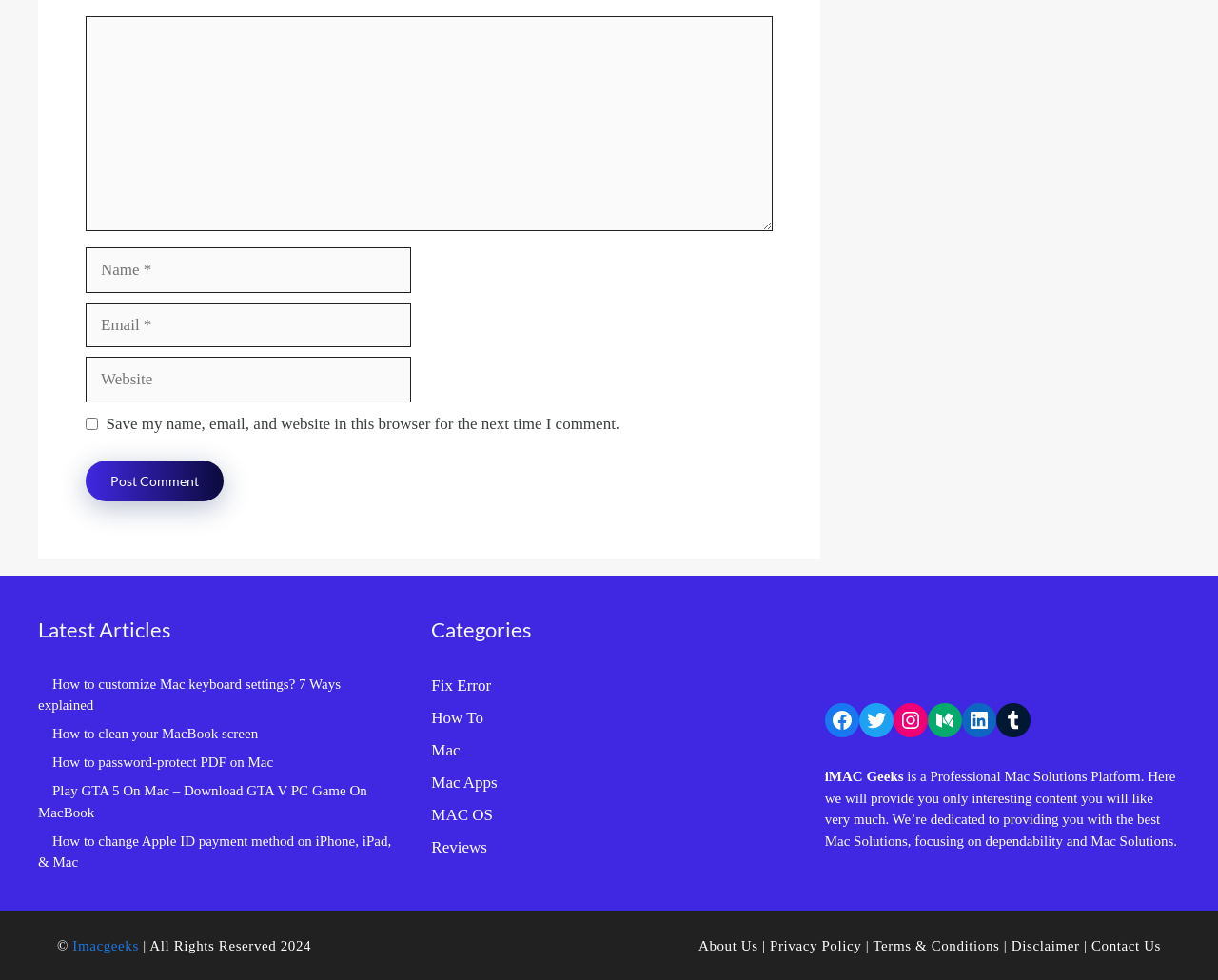Identify the bounding box coordinates for the region of the element that should be clicked to carry out the instruction: "Enter your comment". The bounding box coordinates should be four float numbers between 0 and 1, i.e., [left, top, right, bottom].

[0.07, 0.016, 0.634, 0.236]